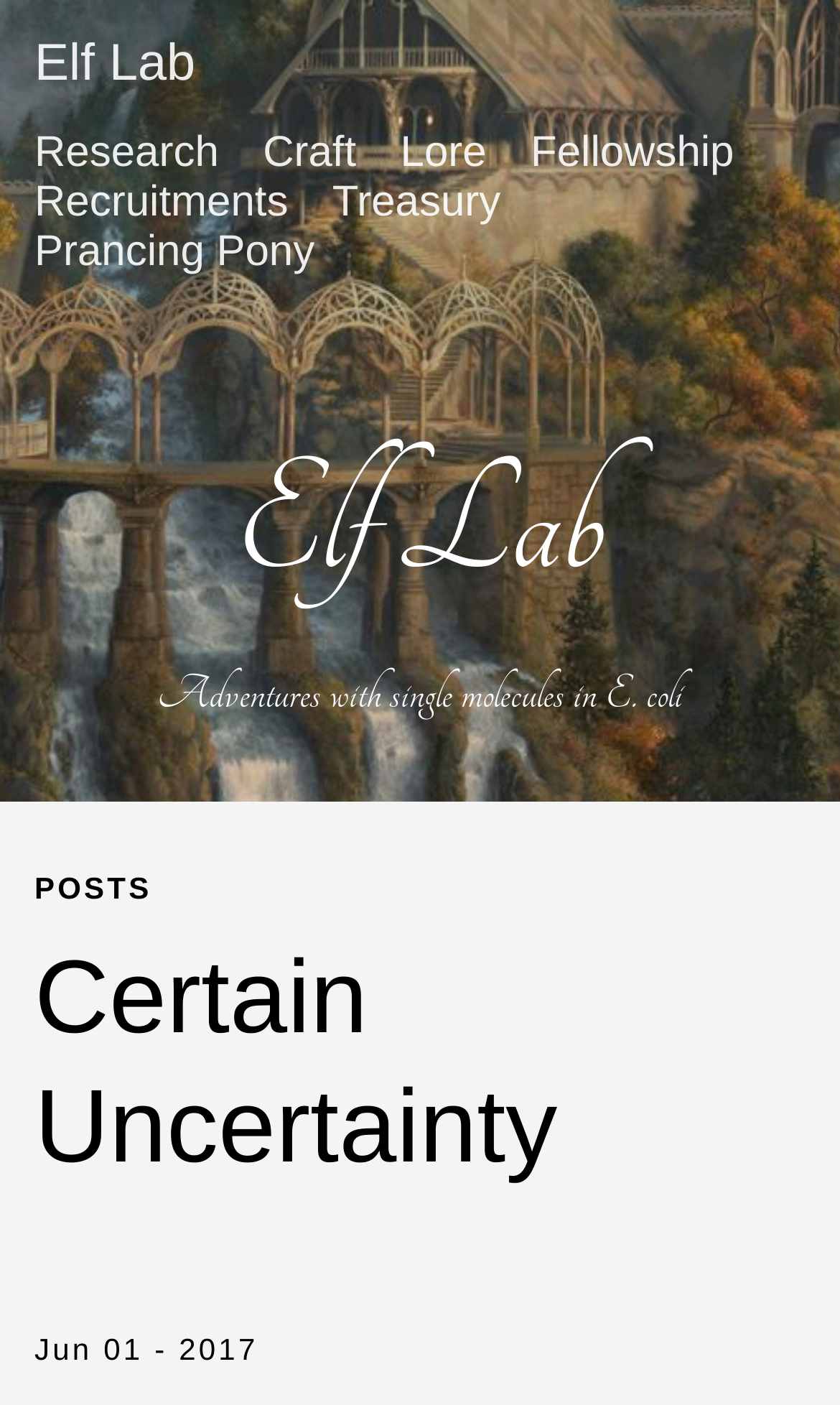Identify the bounding box coordinates of the HTML element based on this description: "2023 News".

None